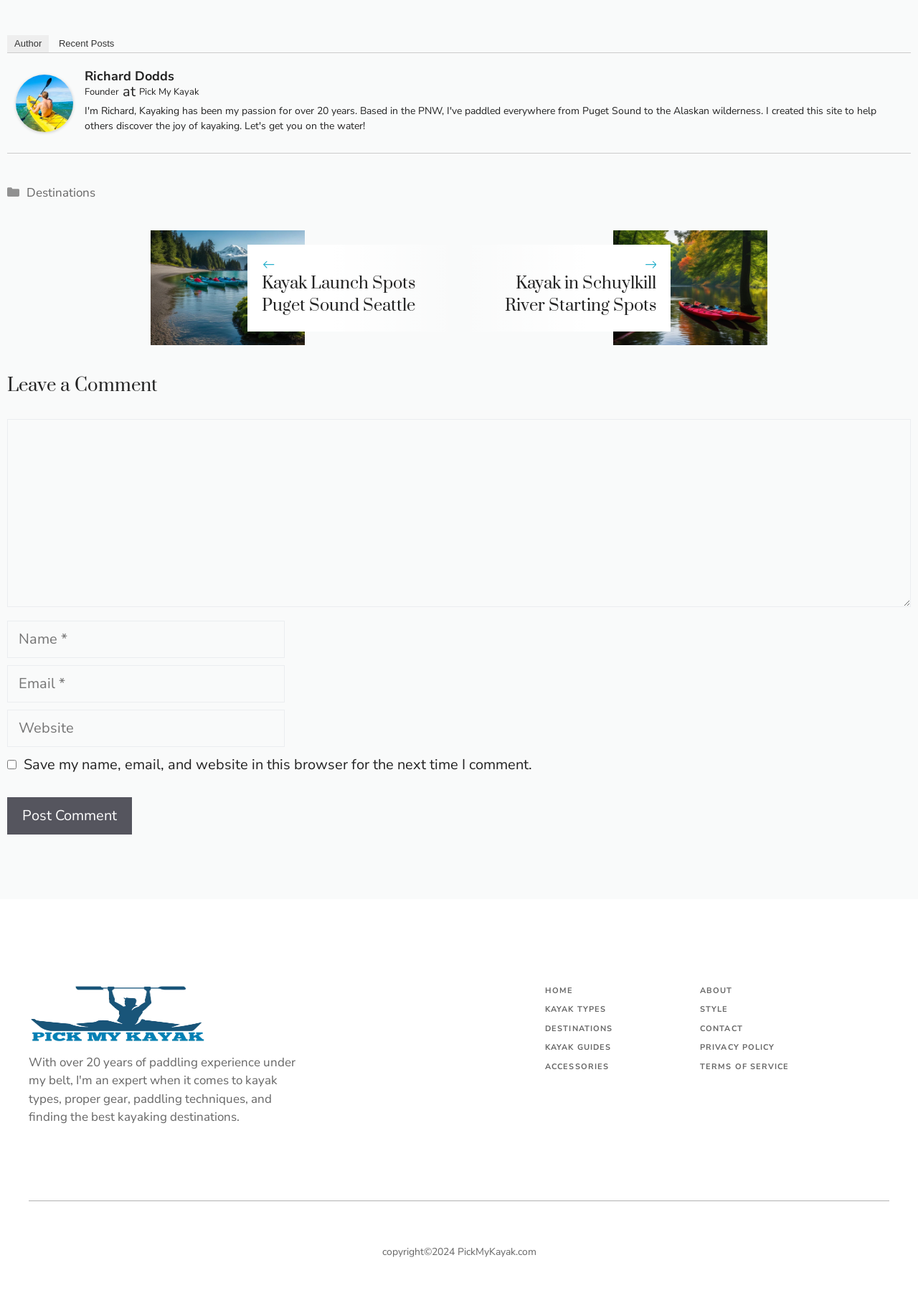Highlight the bounding box of the UI element that corresponds to this description: "Terms And Conditions".

None